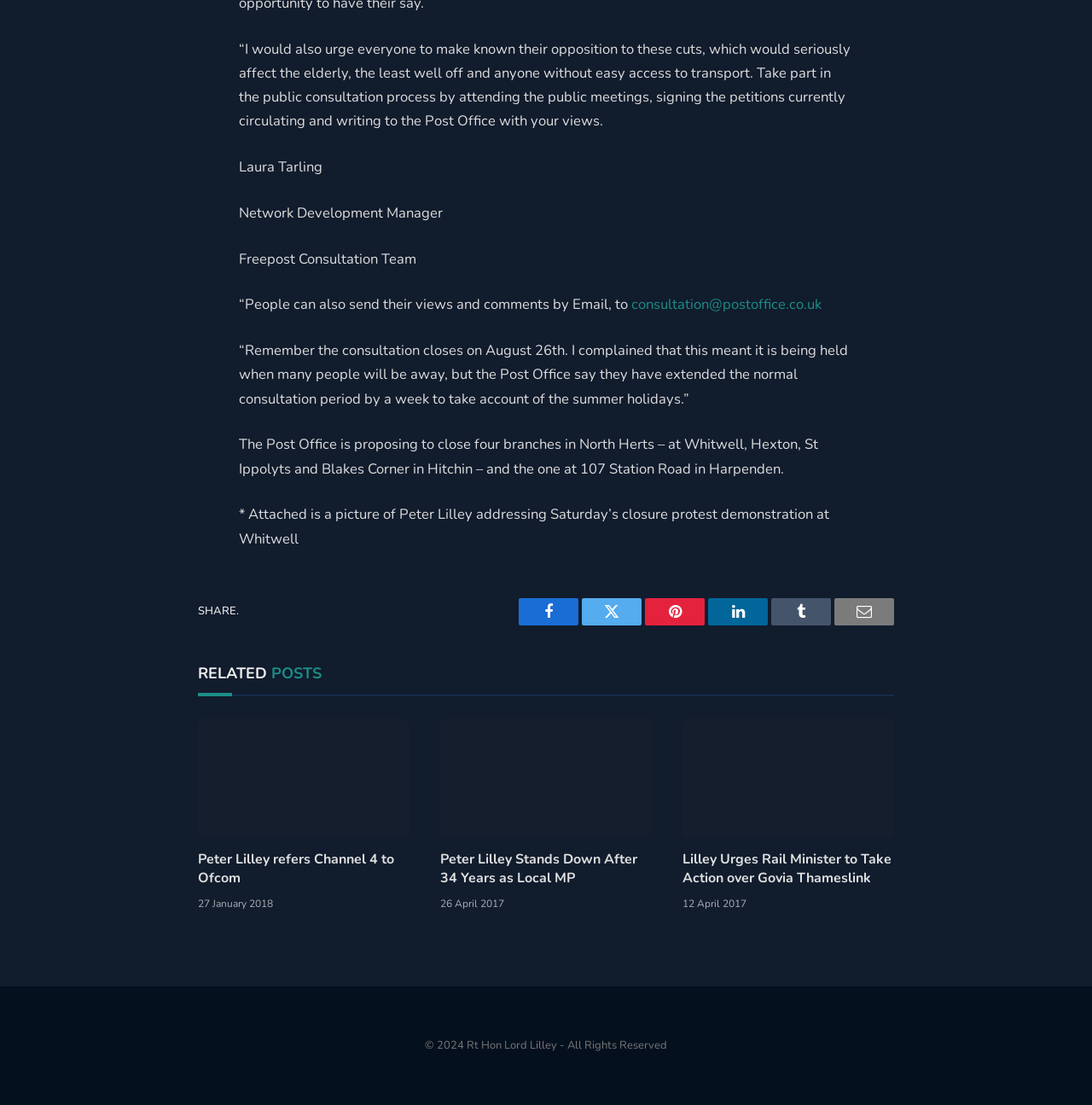Refer to the image and provide a thorough answer to this question:
Who is the author of the article about Post Office branch closures?

The author of the article about Post Office branch closures is Laura Tarling, who is mentioned as the Network Development Manager in the article.